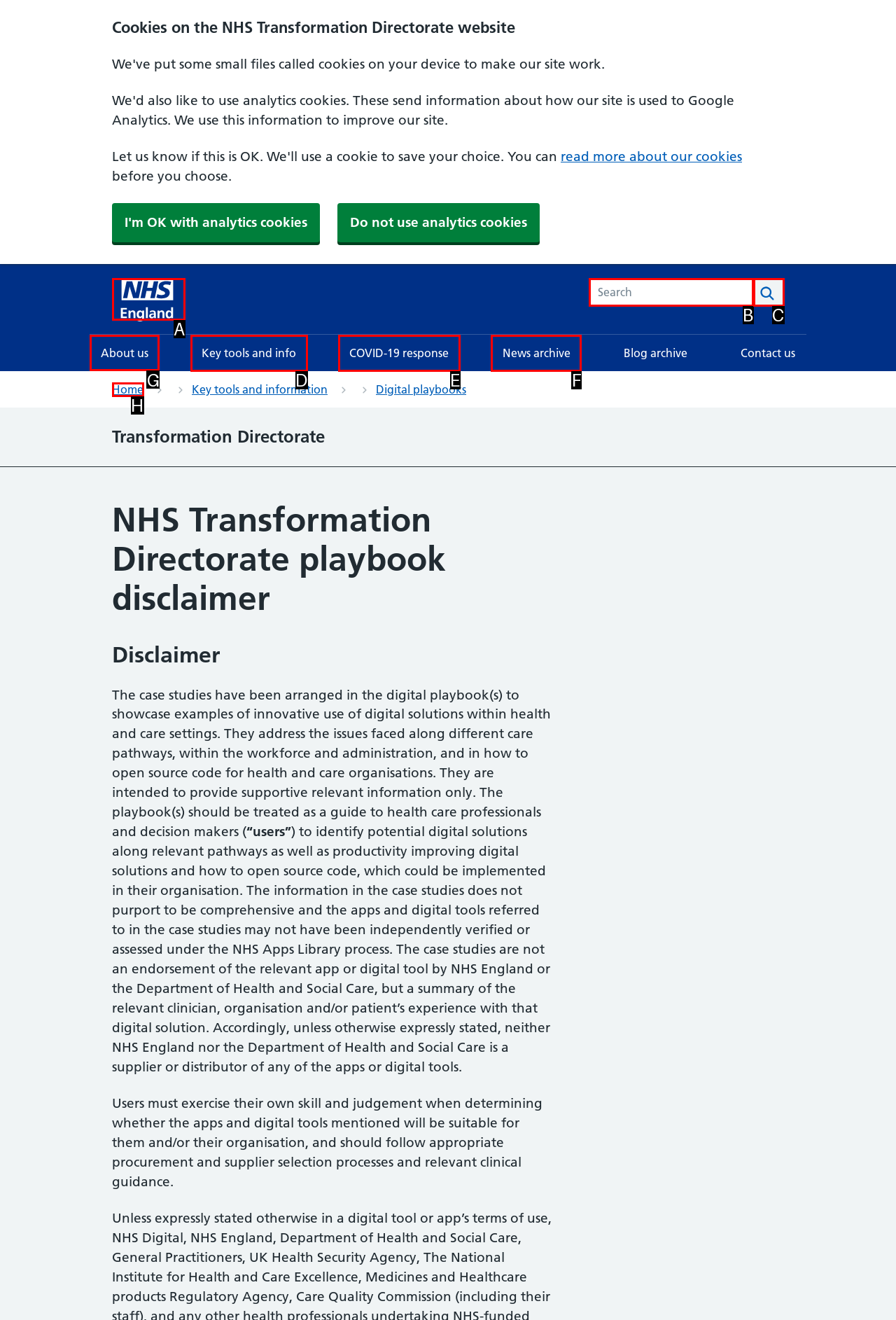Identify the letter of the correct UI element to fulfill the task: Click on About us from the given options in the screenshot.

G